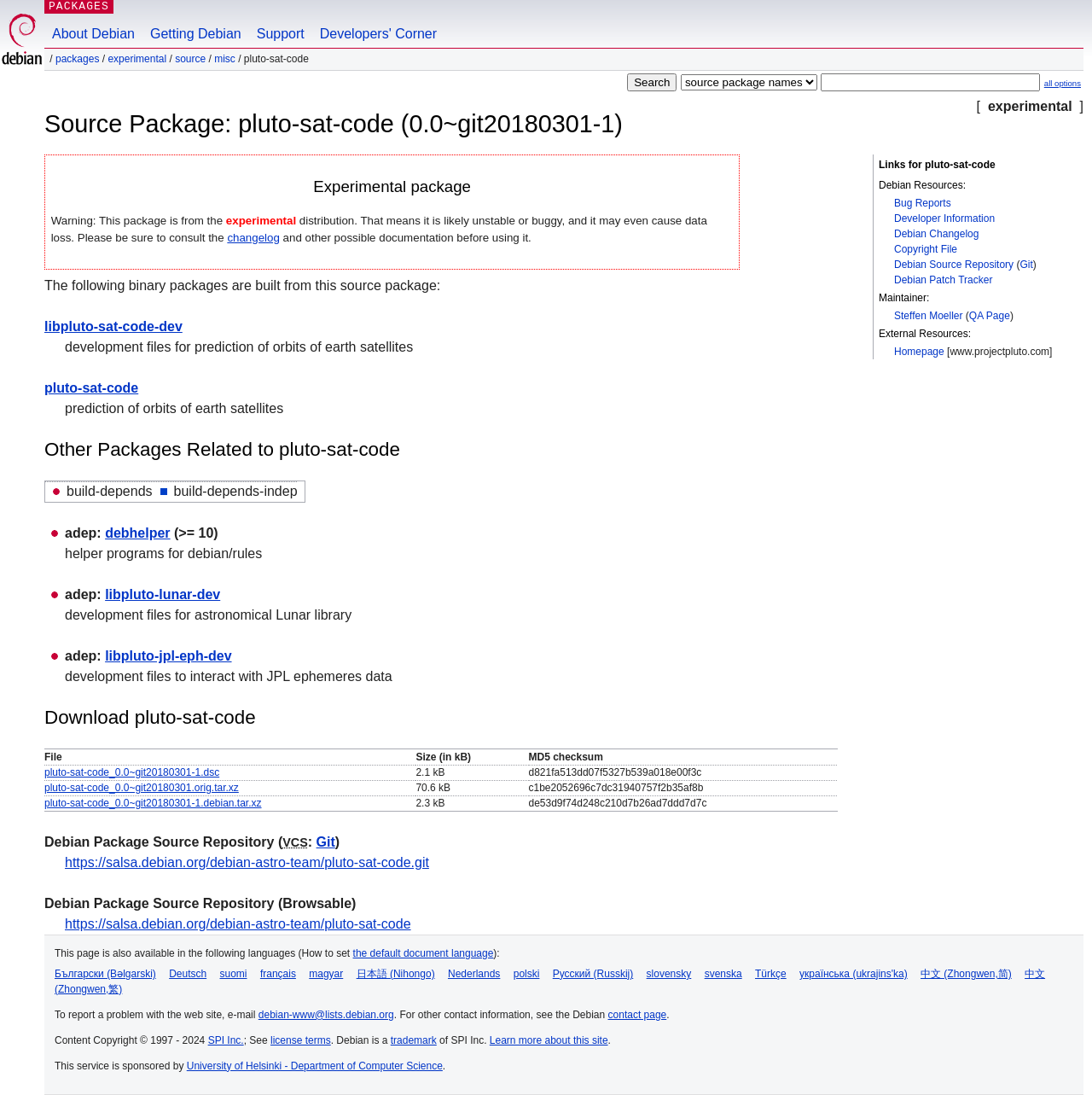Answer the question in a single word or phrase:
Who is the maintainer of the package?

Steffen Moeller